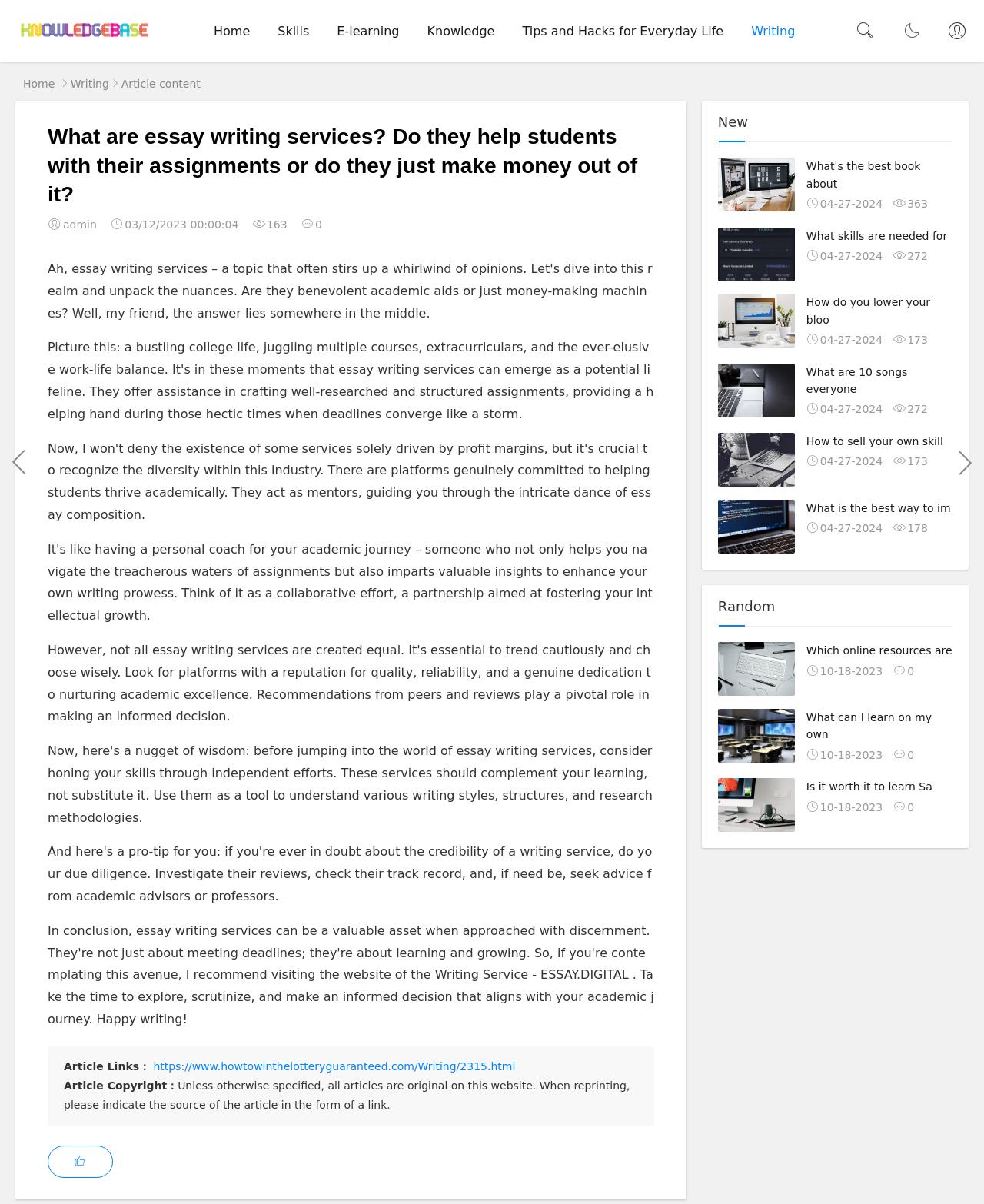How many article links are provided at the bottom of the page?
Using the screenshot, give a one-word or short phrase answer.

1